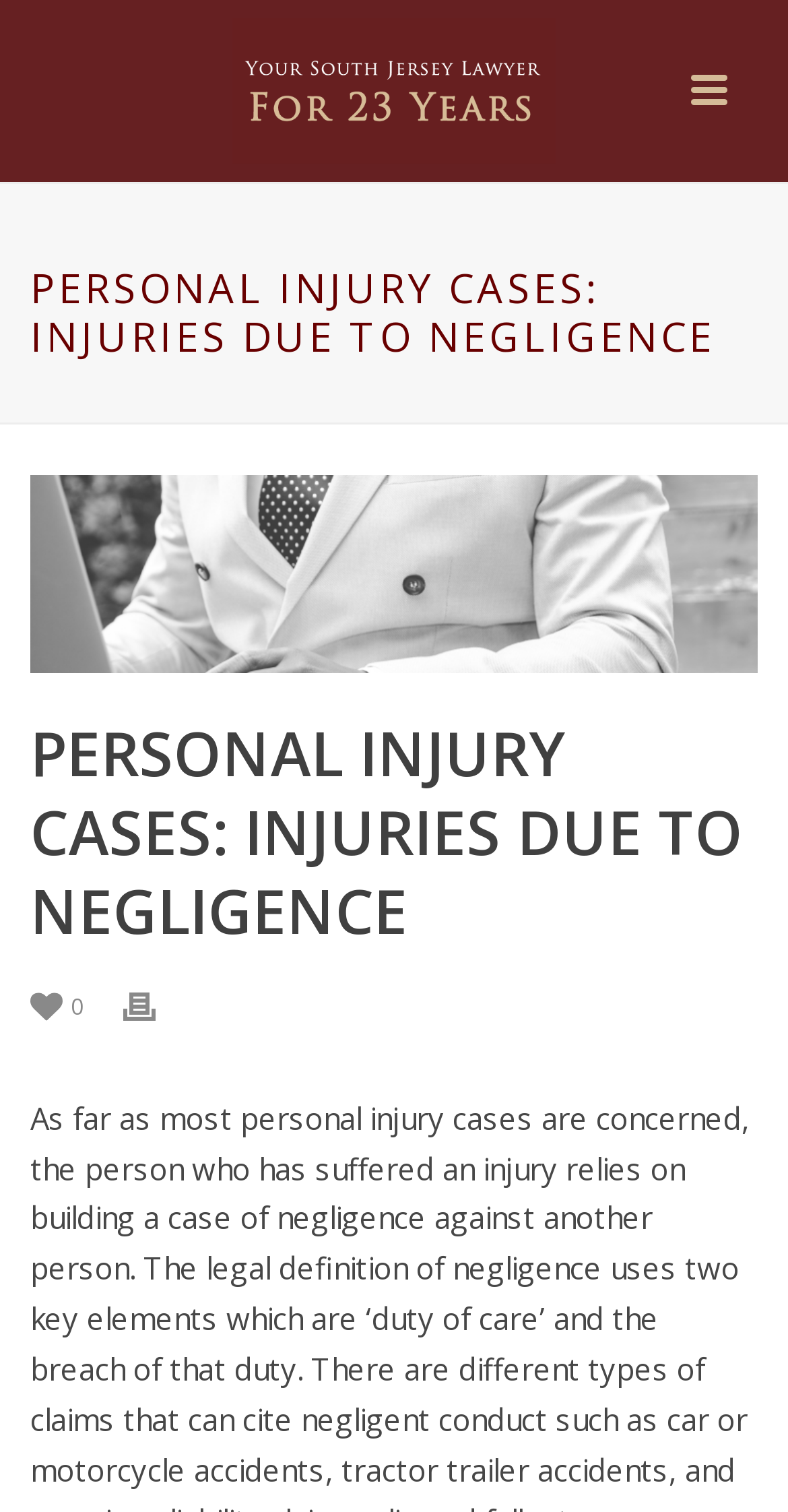Locate the bounding box of the UI element with the following description: "title="John Iannelli Law"".

[0.295, 0.0, 0.705, 0.12]